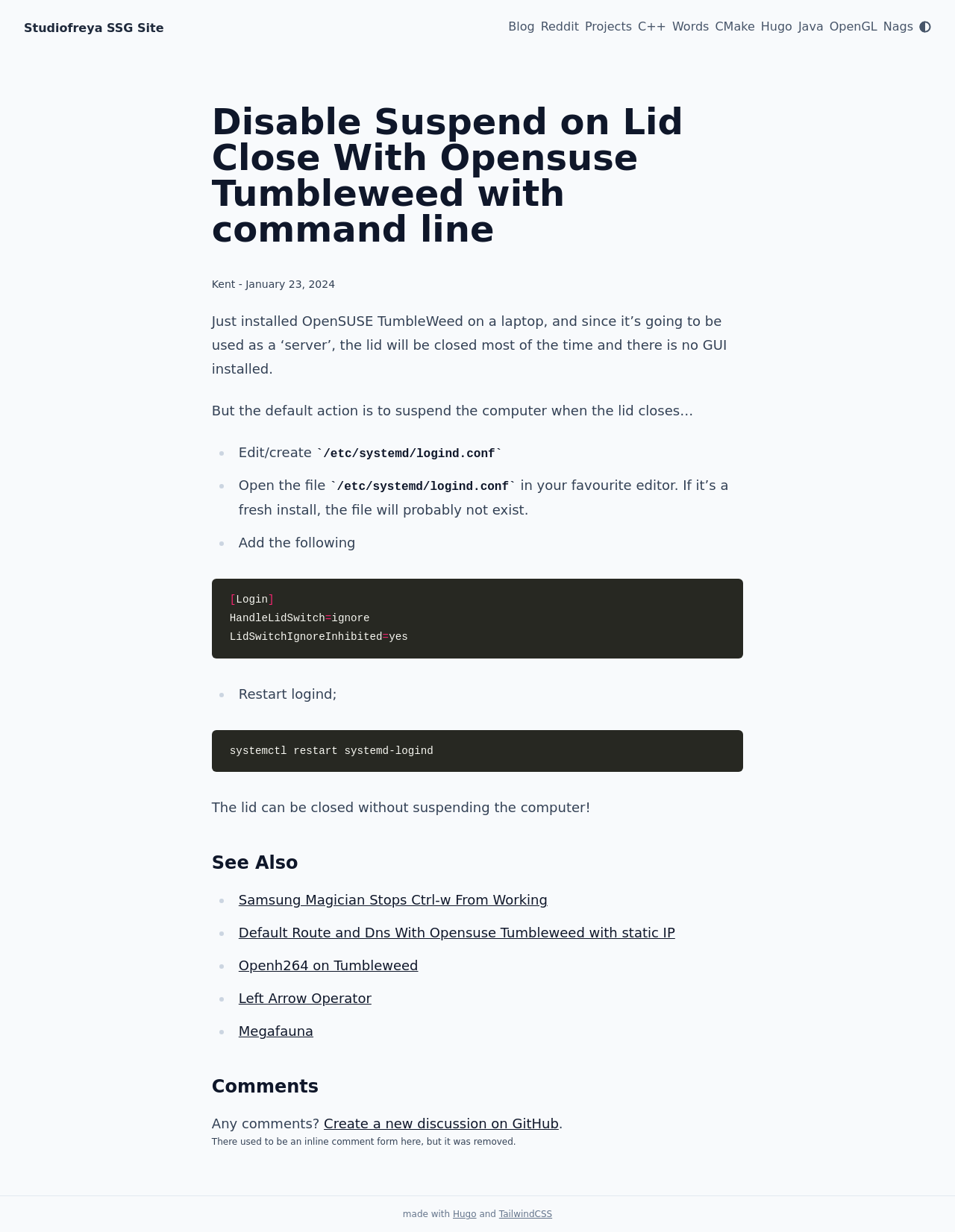Please provide the main heading of the webpage content.

Disable Suspend on Lid Close With Opensuse Tumbleweed with command line